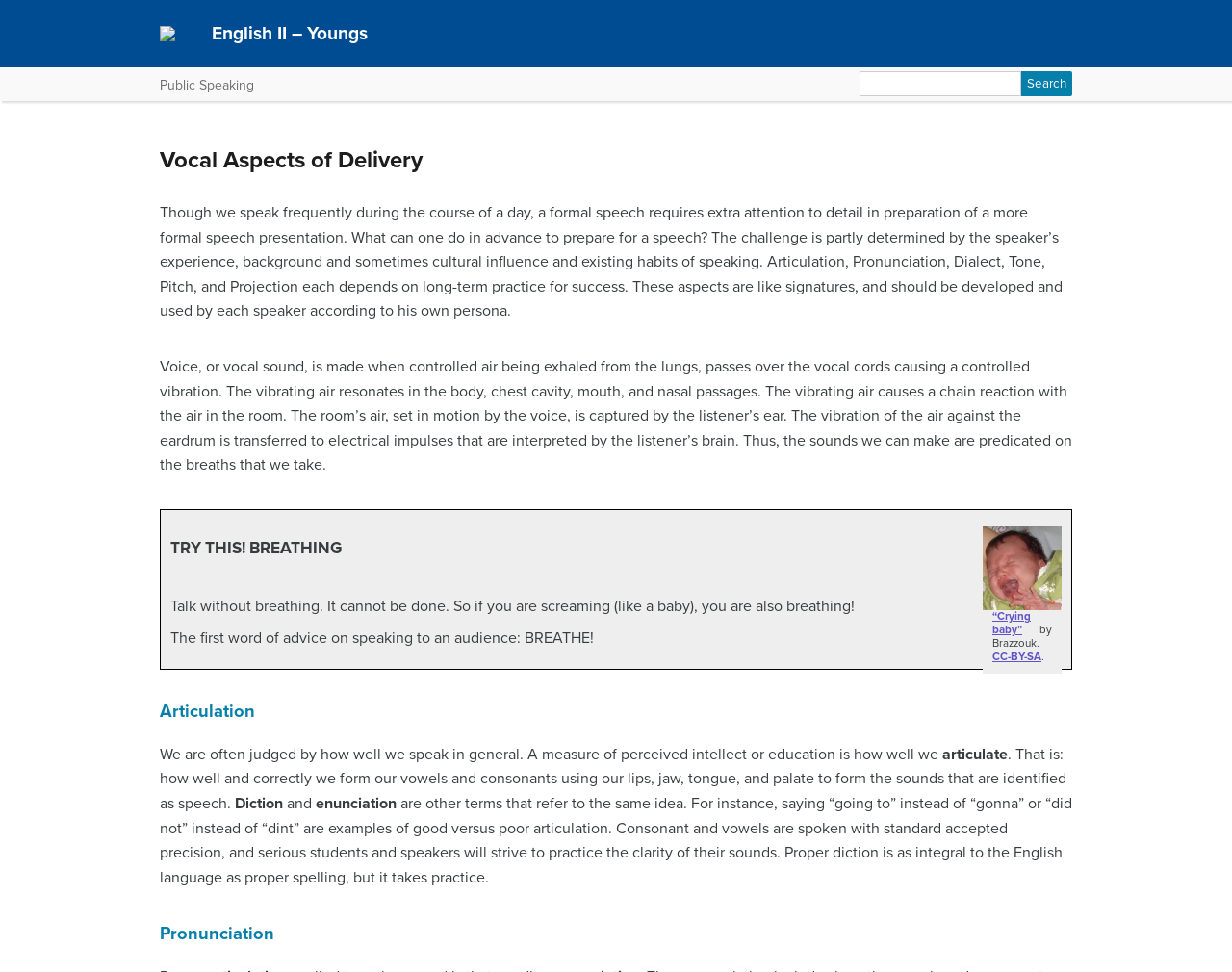What is the role of the vocal cords in producing voice?
Using the image as a reference, answer the question in detail.

According to the webpage, the vocal cords play a crucial role in producing voice. When controlled air is exhaled from the lungs, it passes over the vocal cords, causing a controlled vibration. This vibration then resonates in the body, chest cavity, mouth, and nasal passages, ultimately producing sound.